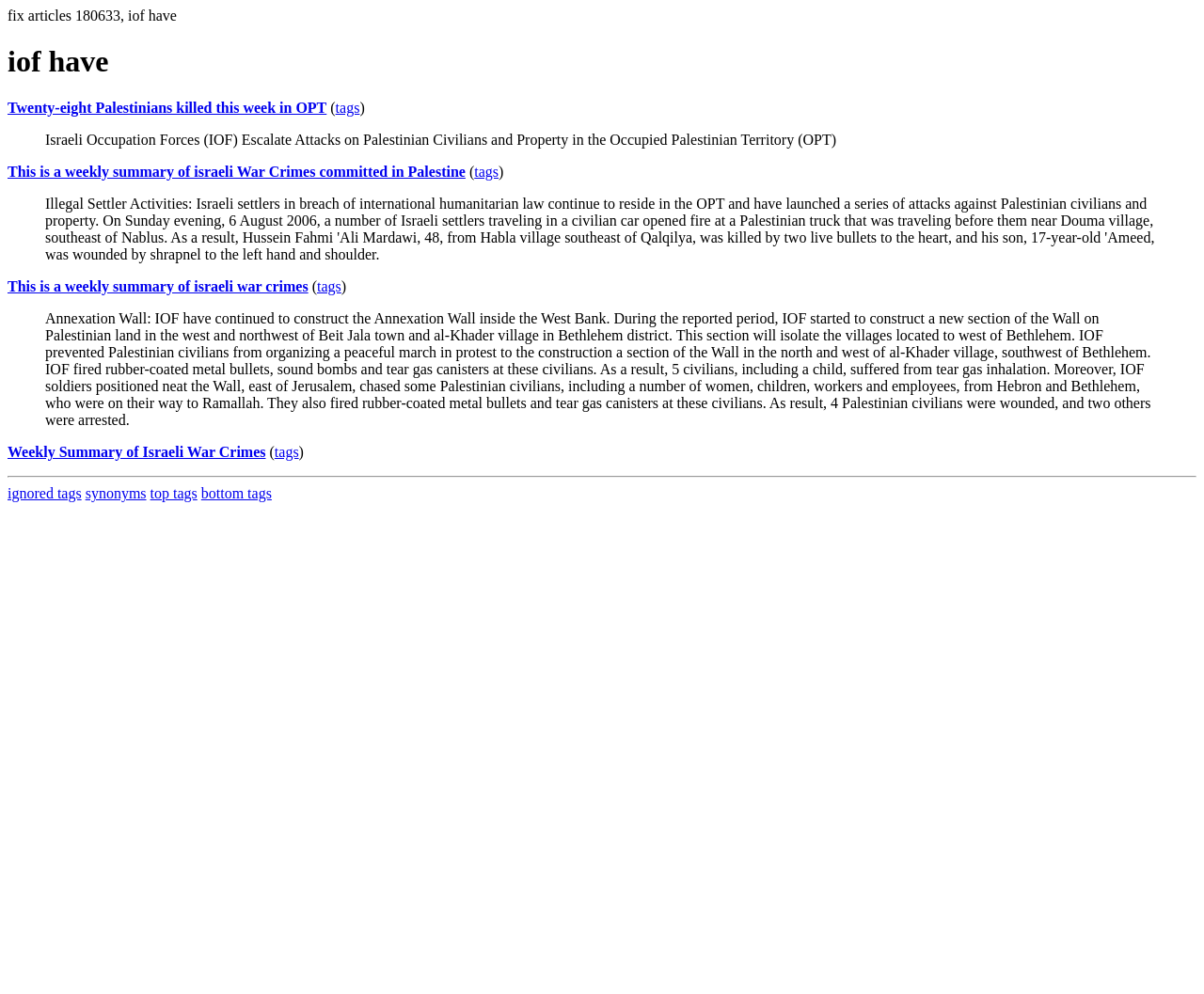Explain the webpage in detail, including its primary components.

The webpage appears to be a news article or blog post from Los Angeles Indymedia, focused on the topic of Israeli Occupation Forces (IOF) and their activities in the Occupied Palestinian Territory (OPT). 

At the top of the page, there is a heading that reads "iof have" and a static text that says "fix articles 180633, iof have". Below this, there is a link to an article titled "Twenty-eight Palestinians killed this week in OPT". 

The main content of the page is divided into four blockquote sections, each containing a summary of Israeli war crimes committed in Palestine. The first blockquote describes the escalation of attacks on Palestinian civilians and property, while the second and third blockquotes provide weekly summaries of Israeli war crimes. The fourth blockquote details the construction of the Annexation Wall inside the West Bank and the subsequent protests and violence.

Each blockquote section is accompanied by links to related tags and a title that summarizes the content. There are a total of four blockquote sections, each with a similar structure. 

At the bottom of the page, there is a horizontal separator, followed by links to "ignored tags", "synonyms", "top tags", and "bottom tags".